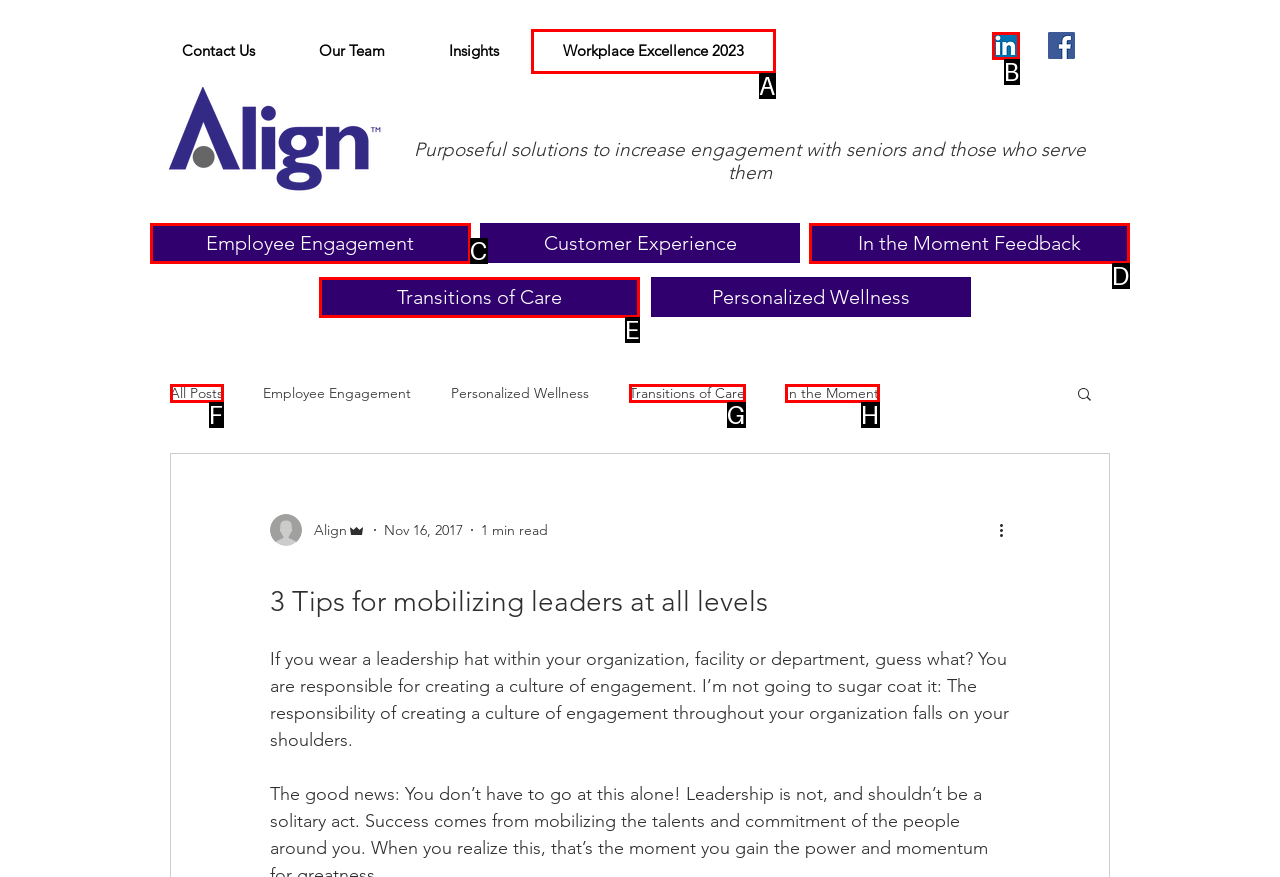Choose the option that aligns with the description: aria-label="LinkedIn Social Icon"
Respond with the letter of the chosen option directly.

B